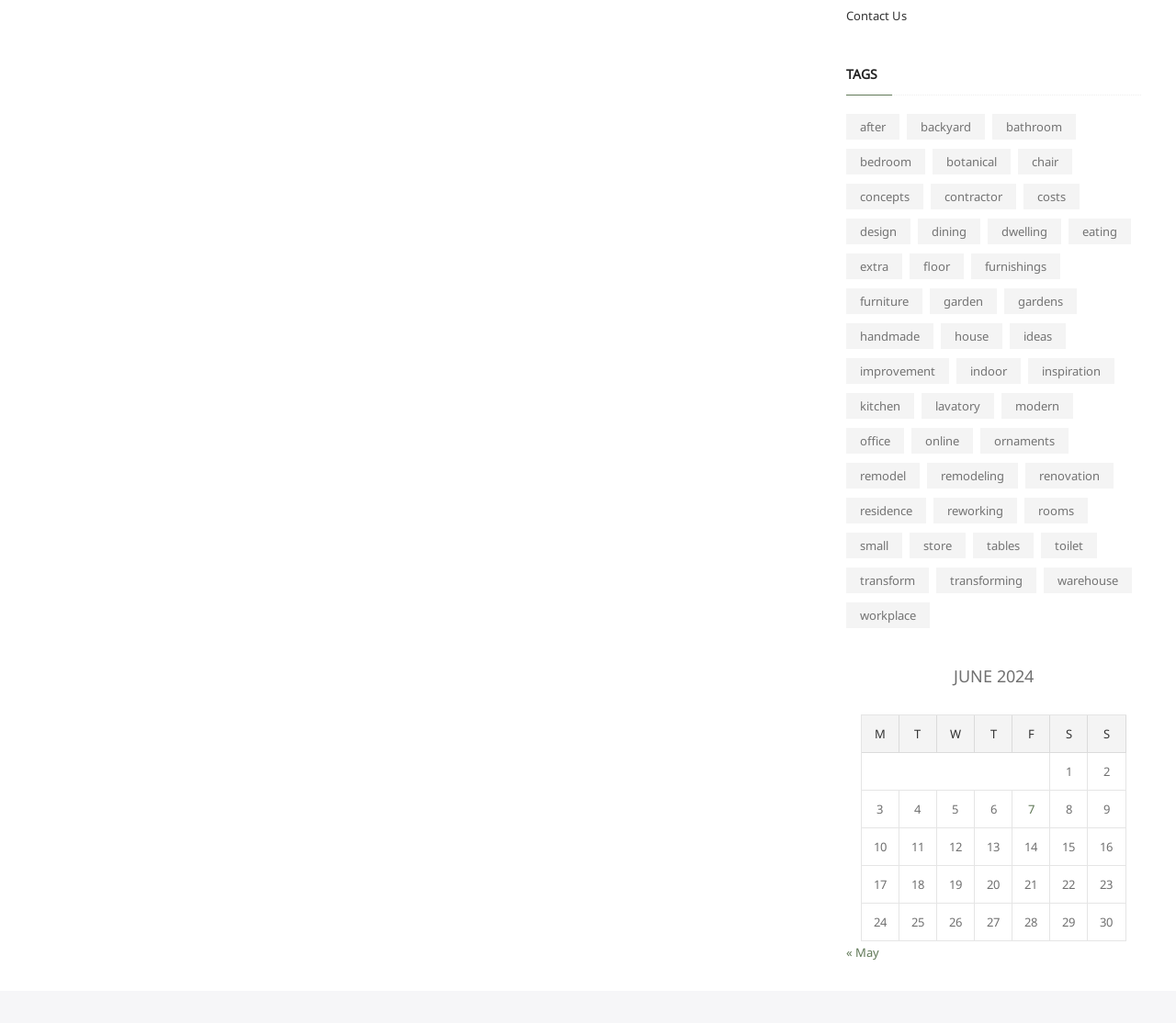Pinpoint the bounding box coordinates of the element you need to click to execute the following instruction: "Click on 'Contact Us'". The bounding box should be represented by four float numbers between 0 and 1, in the format [left, top, right, bottom].

[0.719, 0.007, 0.771, 0.023]